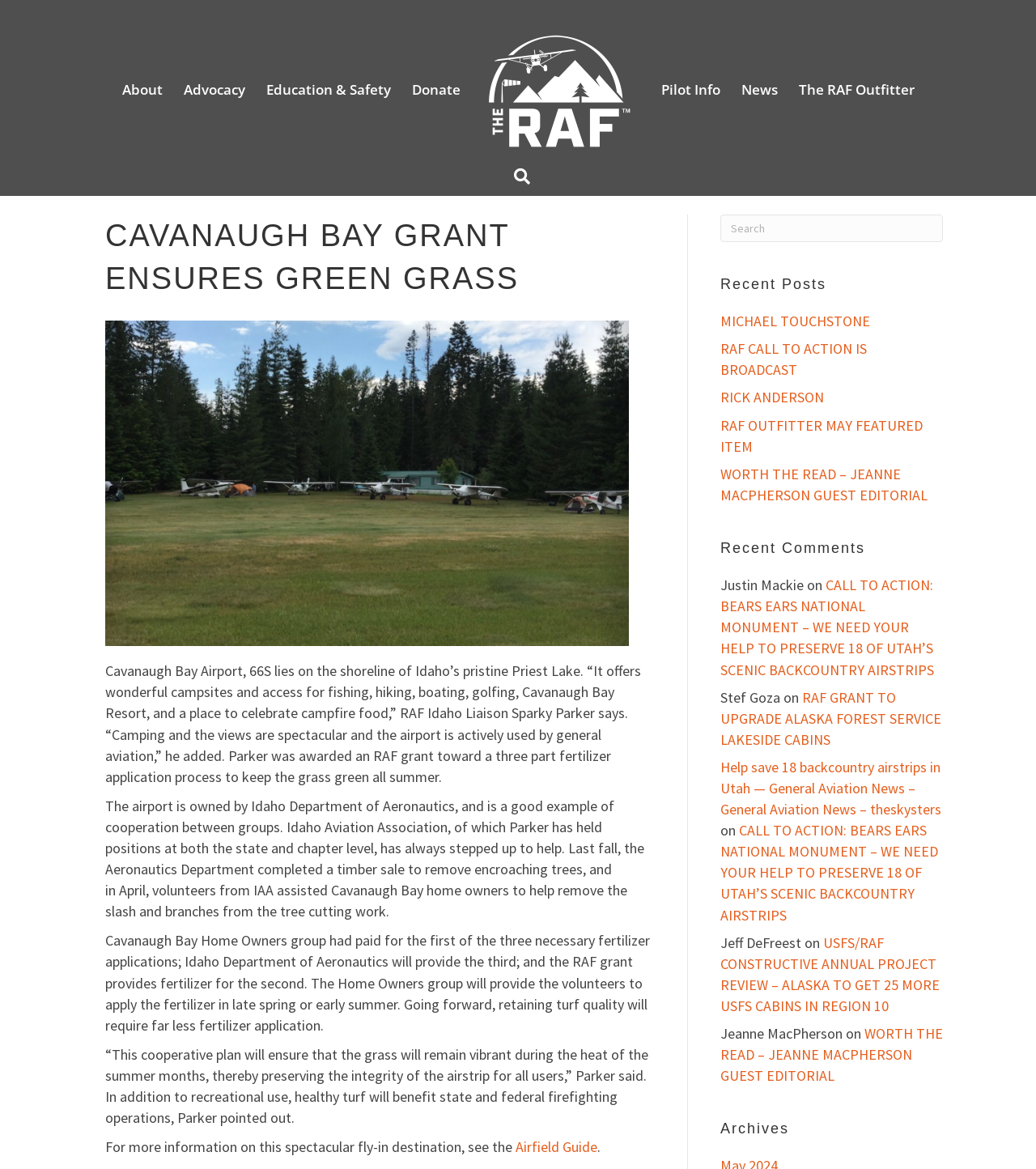Give a succinct answer to this question in a single word or phrase: 
What is the name of the organization that owns the airport?

Idaho Department of Aeronautics